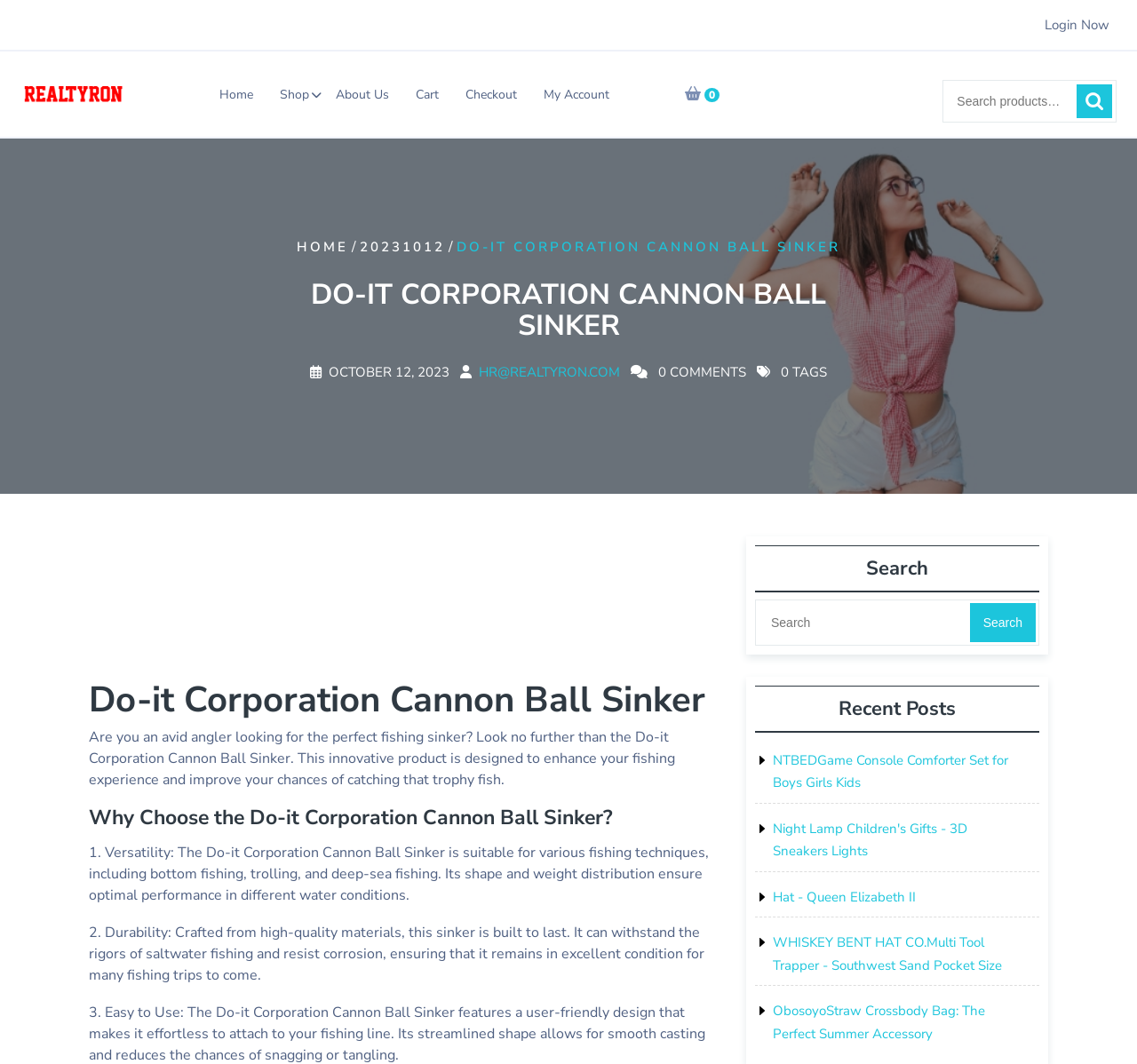Find and specify the bounding box coordinates that correspond to the clickable region for the instruction: "Read about the Do-it Corporation Cannon Ball Sinker".

[0.078, 0.639, 0.633, 0.676]